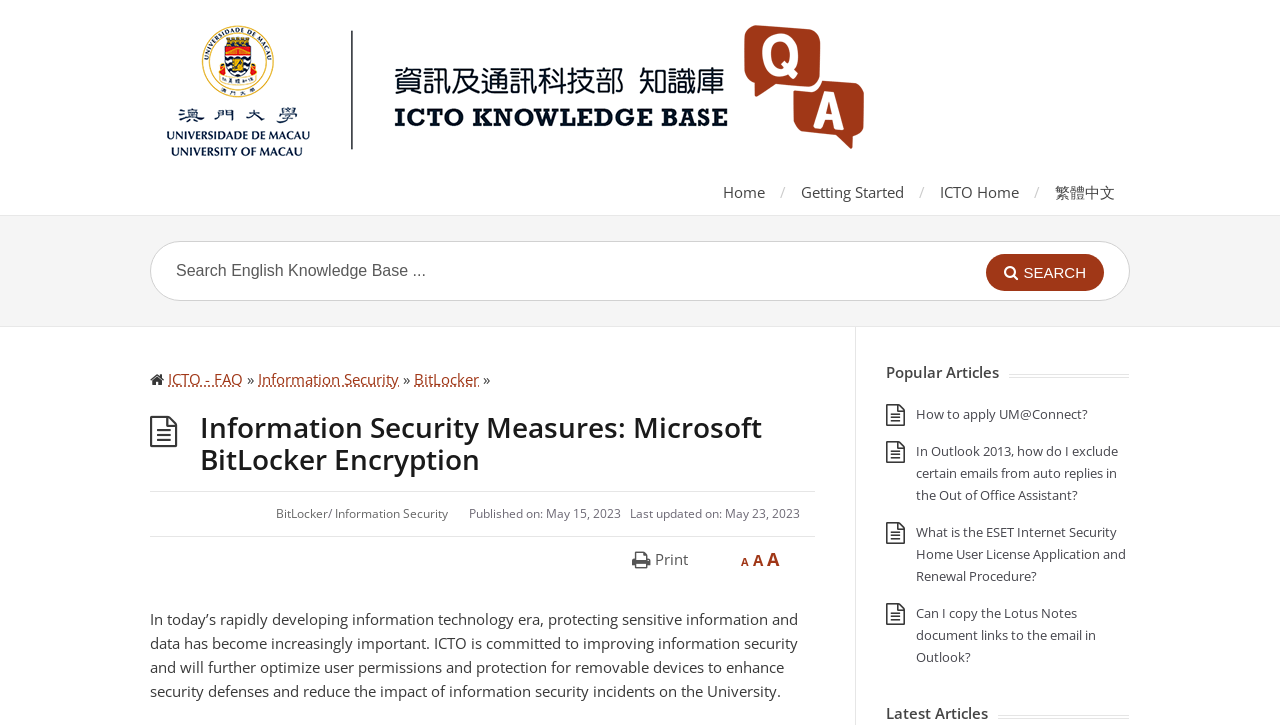Find the bounding box coordinates of the clickable element required to execute the following instruction: "Read Popular Articles". Provide the coordinates as four float numbers between 0 and 1, i.e., [left, top, right, bottom].

[0.692, 0.498, 0.882, 0.521]